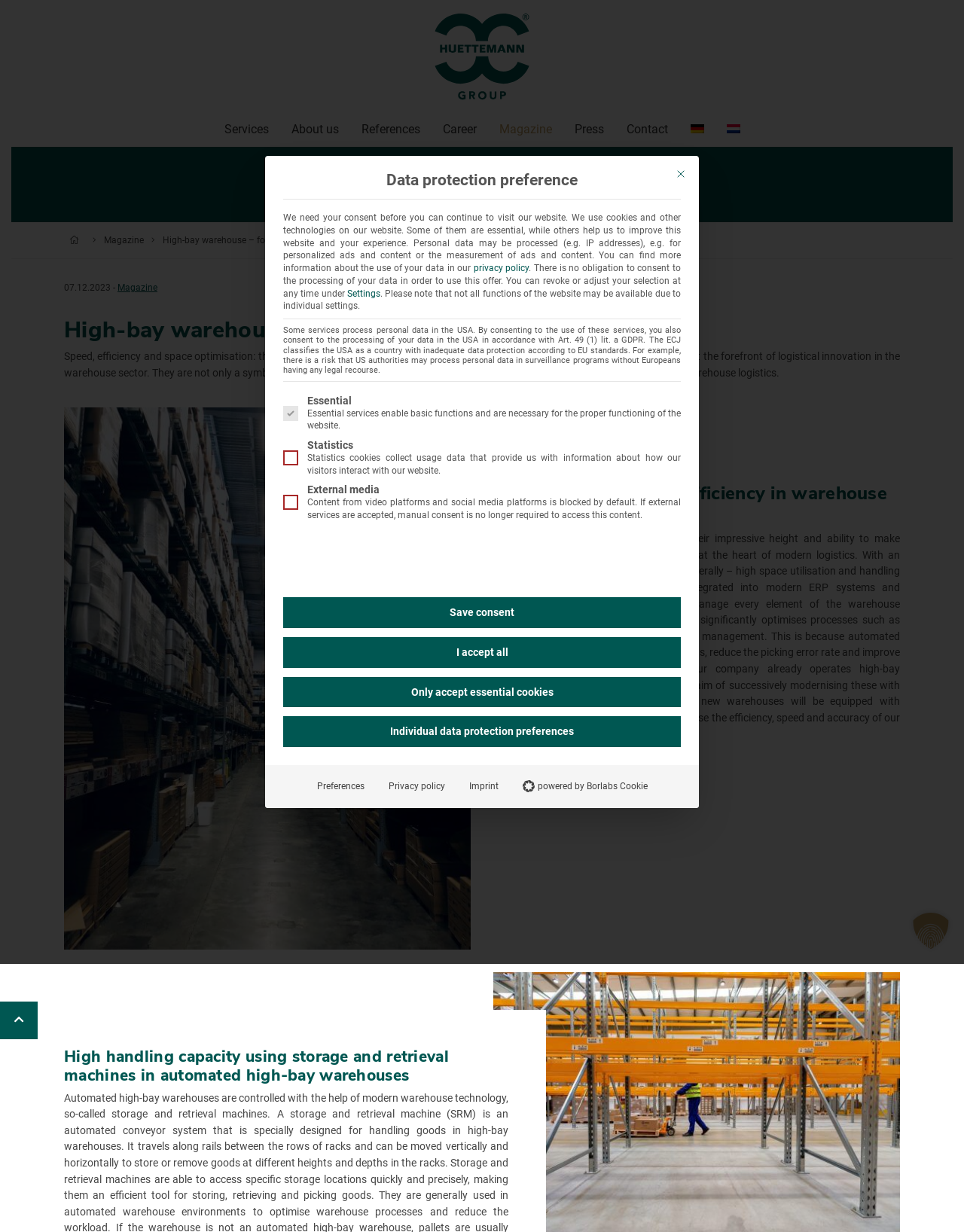Could you determine the bounding box coordinates of the clickable element to complete the instruction: "Click the Services link"? Provide the coordinates as four float numbers between 0 and 1, i.e., [left, top, right, bottom].

[0.221, 0.092, 0.29, 0.119]